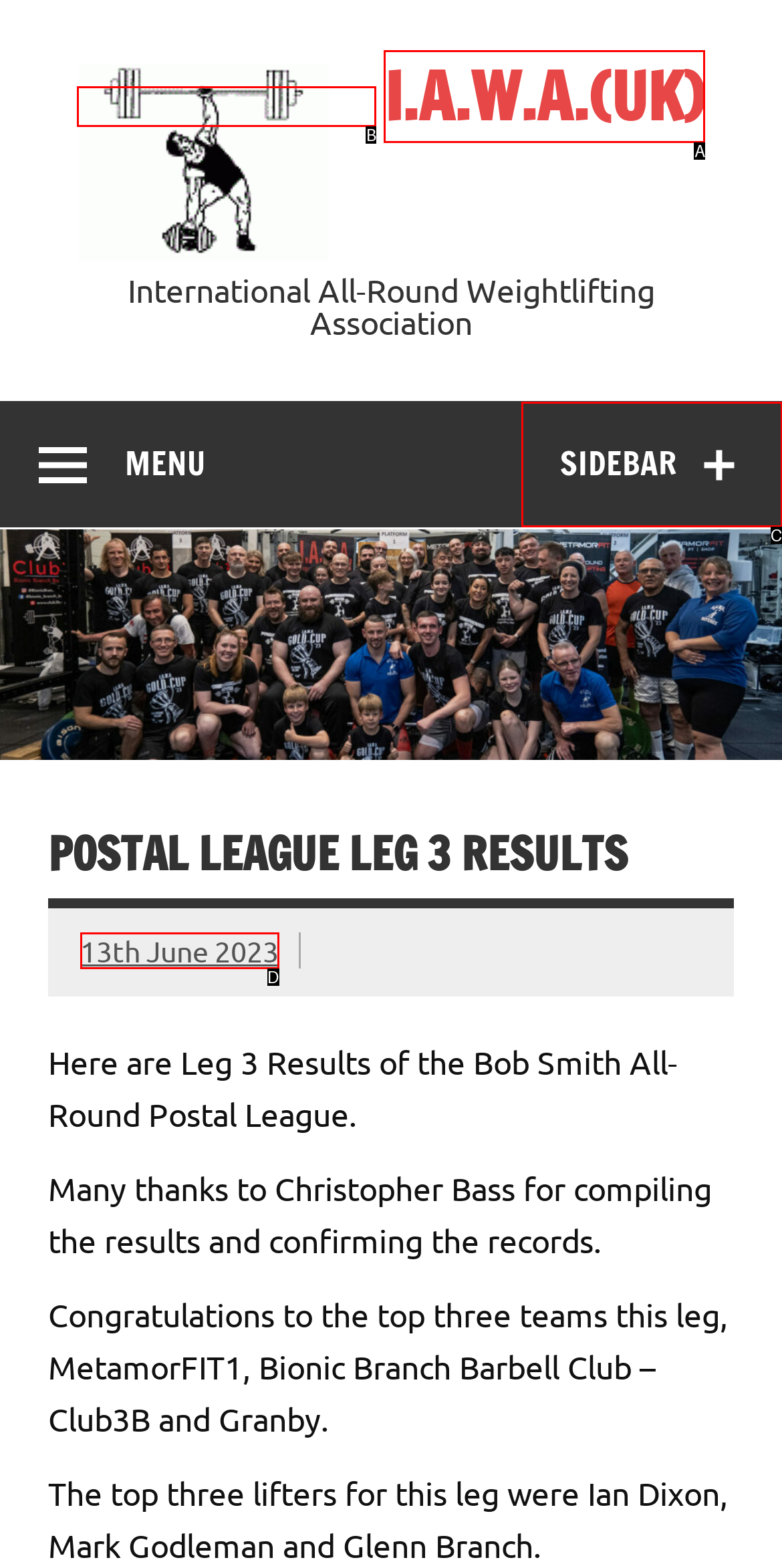Find the HTML element that matches the description: 13th June 2023. Answer using the letter of the best match from the available choices.

D